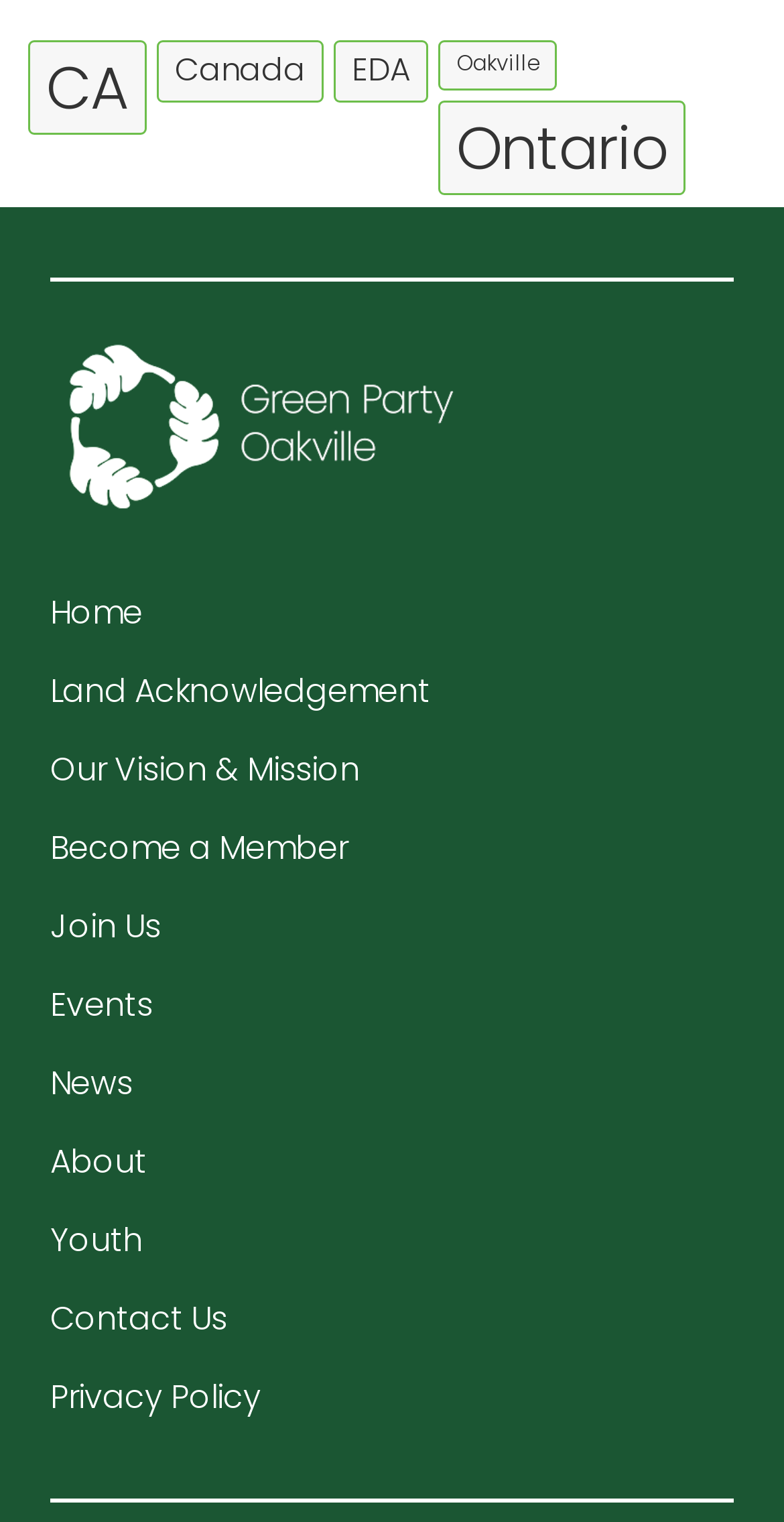Specify the bounding box coordinates of the region I need to click to perform the following instruction: "Click on CA". The coordinates must be four float numbers in the range of 0 to 1, i.e., [left, top, right, bottom].

[0.036, 0.027, 0.187, 0.089]